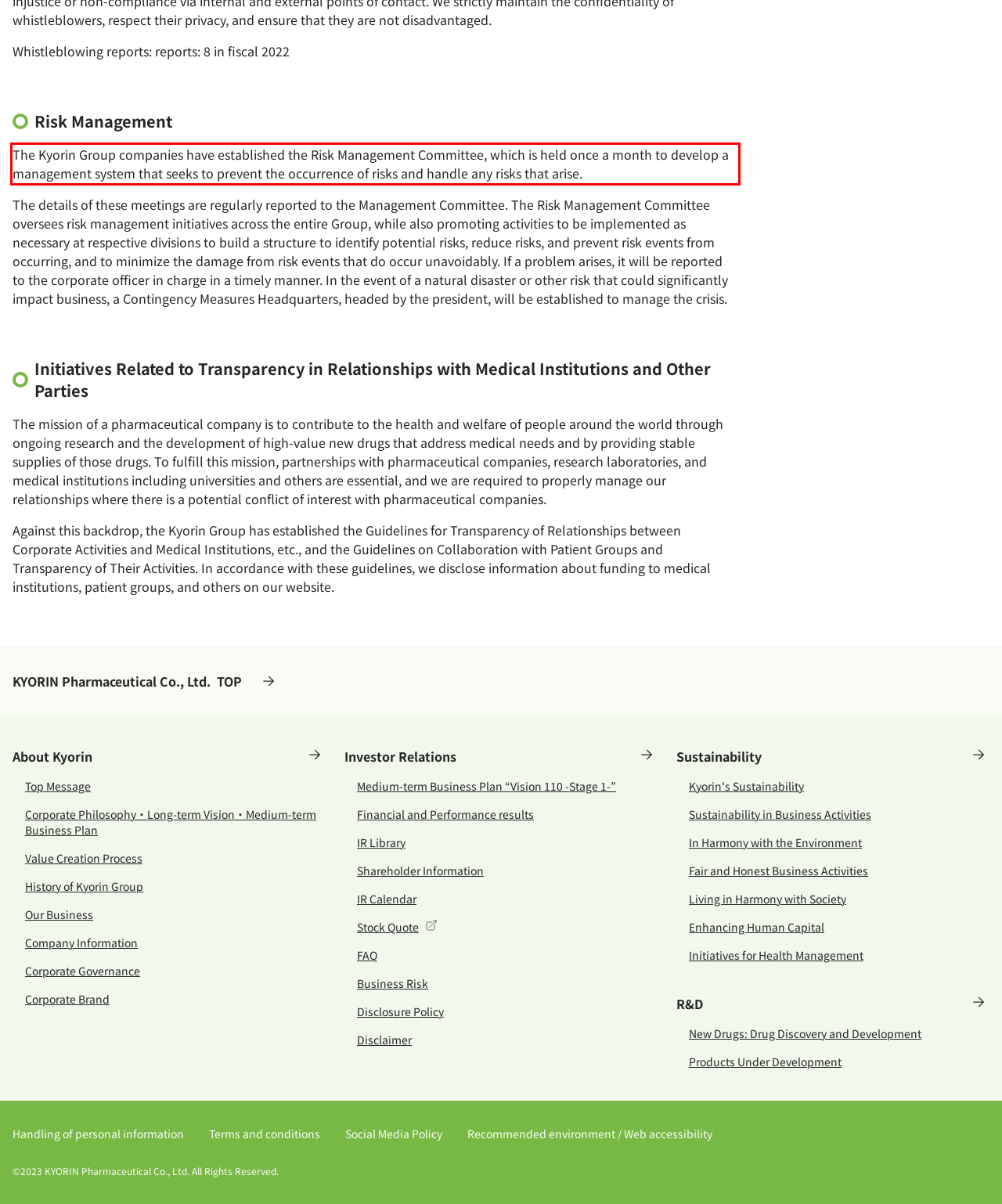Given a screenshot of a webpage with a red bounding box, extract the text content from the UI element inside the red bounding box.

The Kyorin Group companies have established the Risk Management Committee, which is held once a month to develop a management system that seeks to prevent the occurrence of risks and handle any risks that arise.